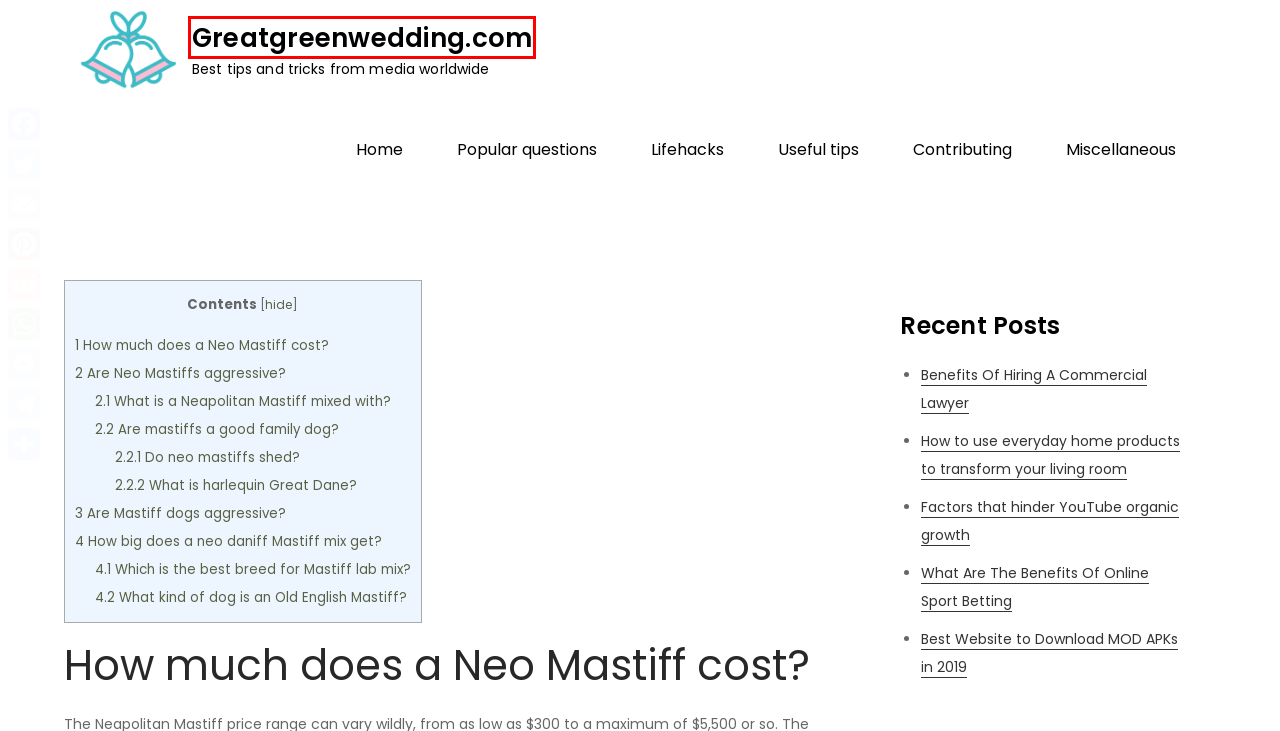You are looking at a webpage screenshot with a red bounding box around an element. Pick the description that best matches the new webpage after interacting with the element in the red bounding box. The possible descriptions are:
A. Factors that hinder YouTube organic growth – Greatgreenwedding.com
B. AddToAny - Share
C. Benefits Of Hiring A Commercial Lawyer – Greatgreenwedding.com
D. Useful tips – Greatgreenwedding.com
E. How to use everyday home products to transform your living room – Greatgreenwedding.com
F. Best Website to Download MOD APKs in 2019 – Greatgreenwedding.com
G. What Are The Benefits Of Online Sport Betting – Greatgreenwedding.com
H. Greatgreenwedding.com – Best tips and tricks from media worldwide

H